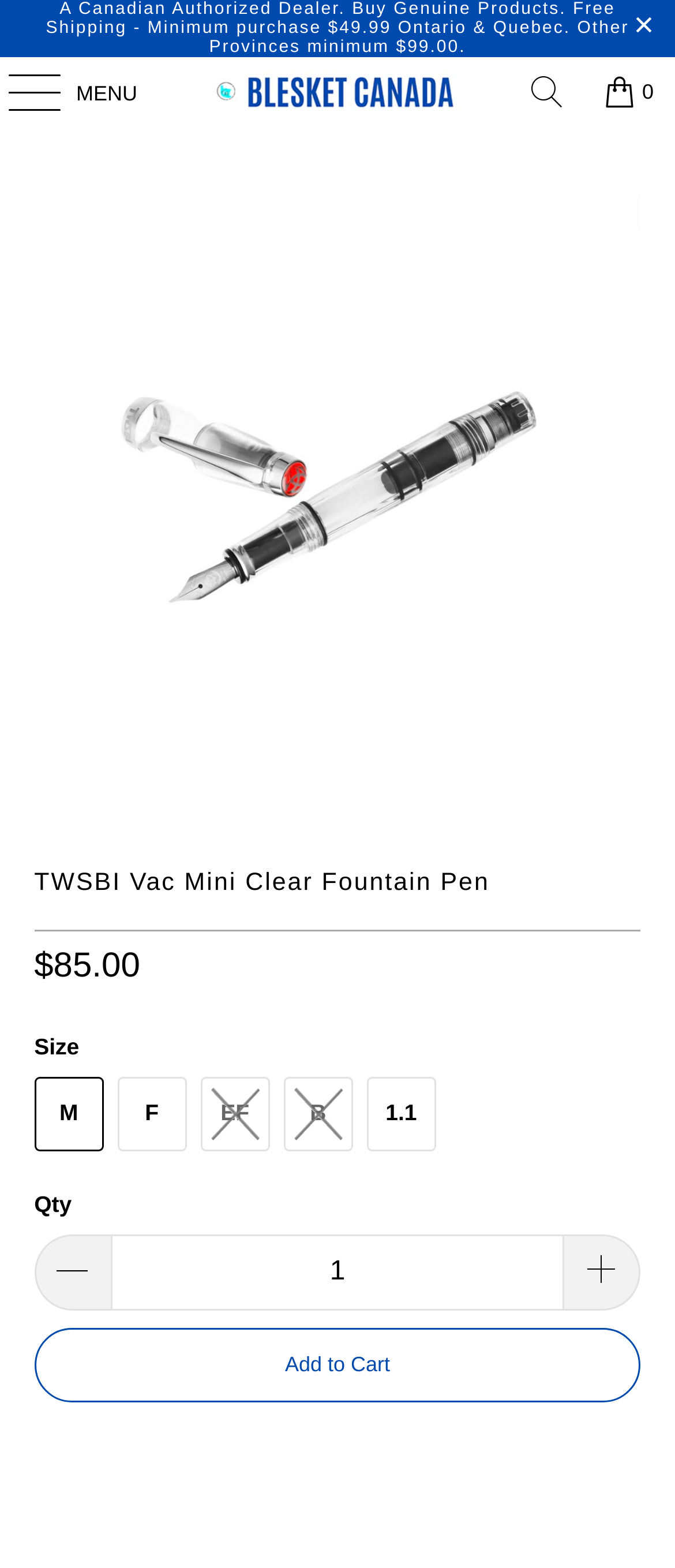Give a detailed explanation of the elements present on the webpage.

The webpage is about the TWSBI Vac Mini Clear Fountain Pen, a product available for purchase on the Blesket Canada online store. At the top of the page, there is a notification bar with a message about being a Canadian authorized dealer, offering genuine products, and providing free shipping with a minimum purchase amount. 

Below the notification bar, there is a menu section with a "MENU" label and a link to "Blesket Canada" accompanied by the store's logo. To the right of the menu section, there are two icons, one representing a shopping cart and the other representing a user account.

The main product section takes up most of the page, featuring a large image of the TWSBI Vac Mini Clear Fountain Pen. The product title, "TWSBI Vac Mini Clear Fountain Pen - Blesket Canada", is displayed prominently above the image. The product title is also a link.

Below the product title, there is a heading that simply reads "TWSBI Vac Mini Clear Fountain Pen". The product price, "$85.00", is displayed below the heading. 

Further down, there is a section for selecting the pen's size, with options for "M", "F", "EF" (which is sold out), "B" (which is also sold out), and "1.1". Each size option has a corresponding radio button.

Next to the size selection section, there is a quantity selector labeled "Qty" with a spin button to adjust the quantity. Below the quantity selector, there is an "Add to Cart" button with a shopping cart icon.